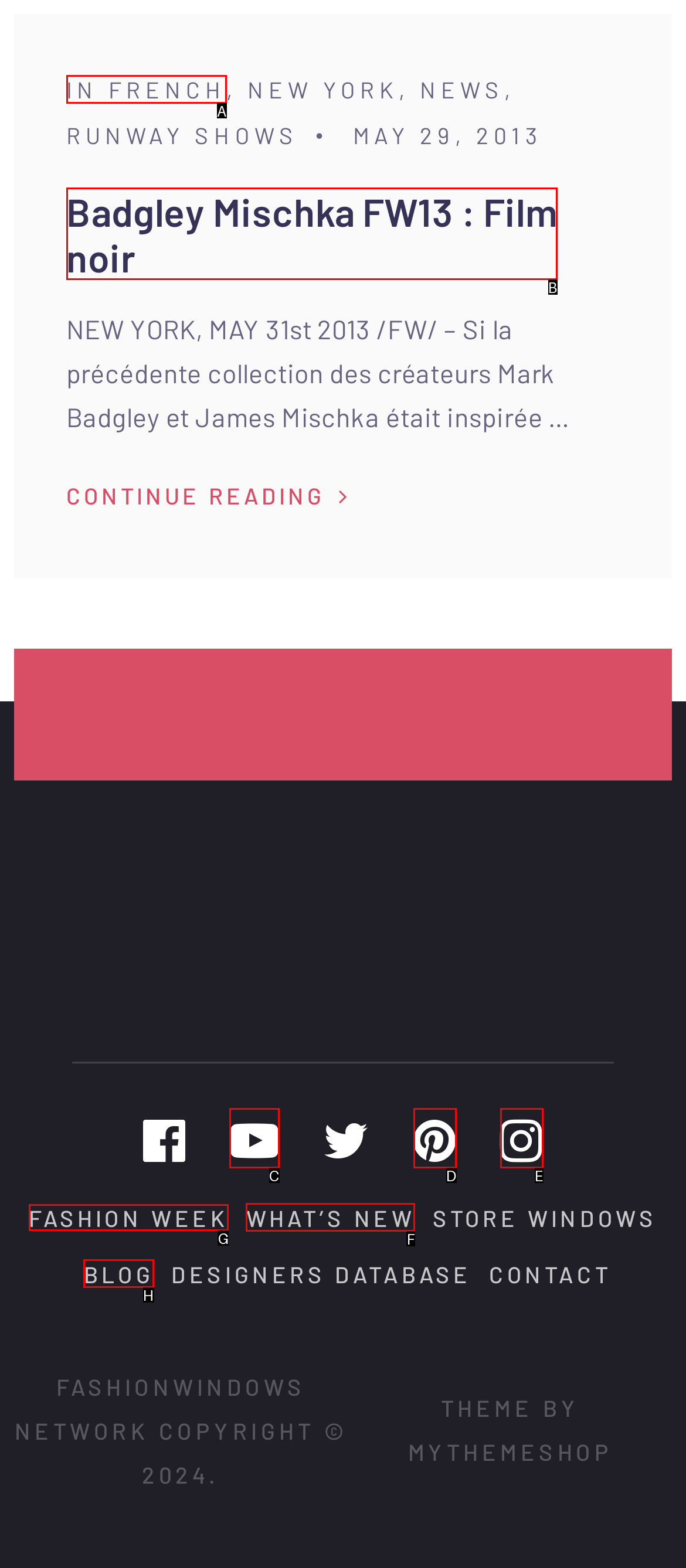Point out the letter of the HTML element you should click on to execute the task: View the fashion week page
Reply with the letter from the given options.

G